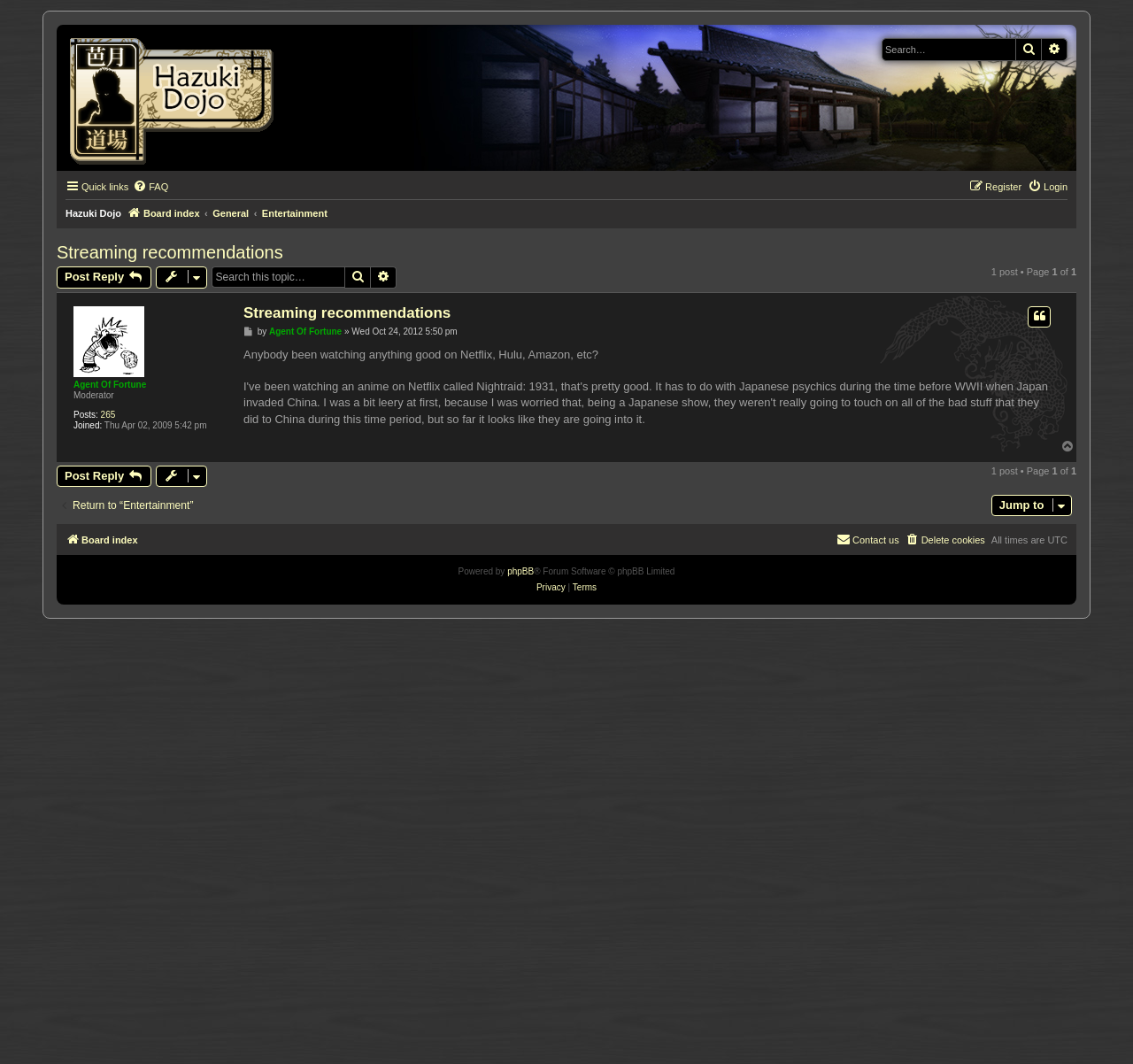Please identify the bounding box coordinates of the element that needs to be clicked to execute the following command: "Search for keywords". Provide the bounding box using four float numbers between 0 and 1, formatted as [left, top, right, bottom].

[0.779, 0.037, 0.896, 0.057]